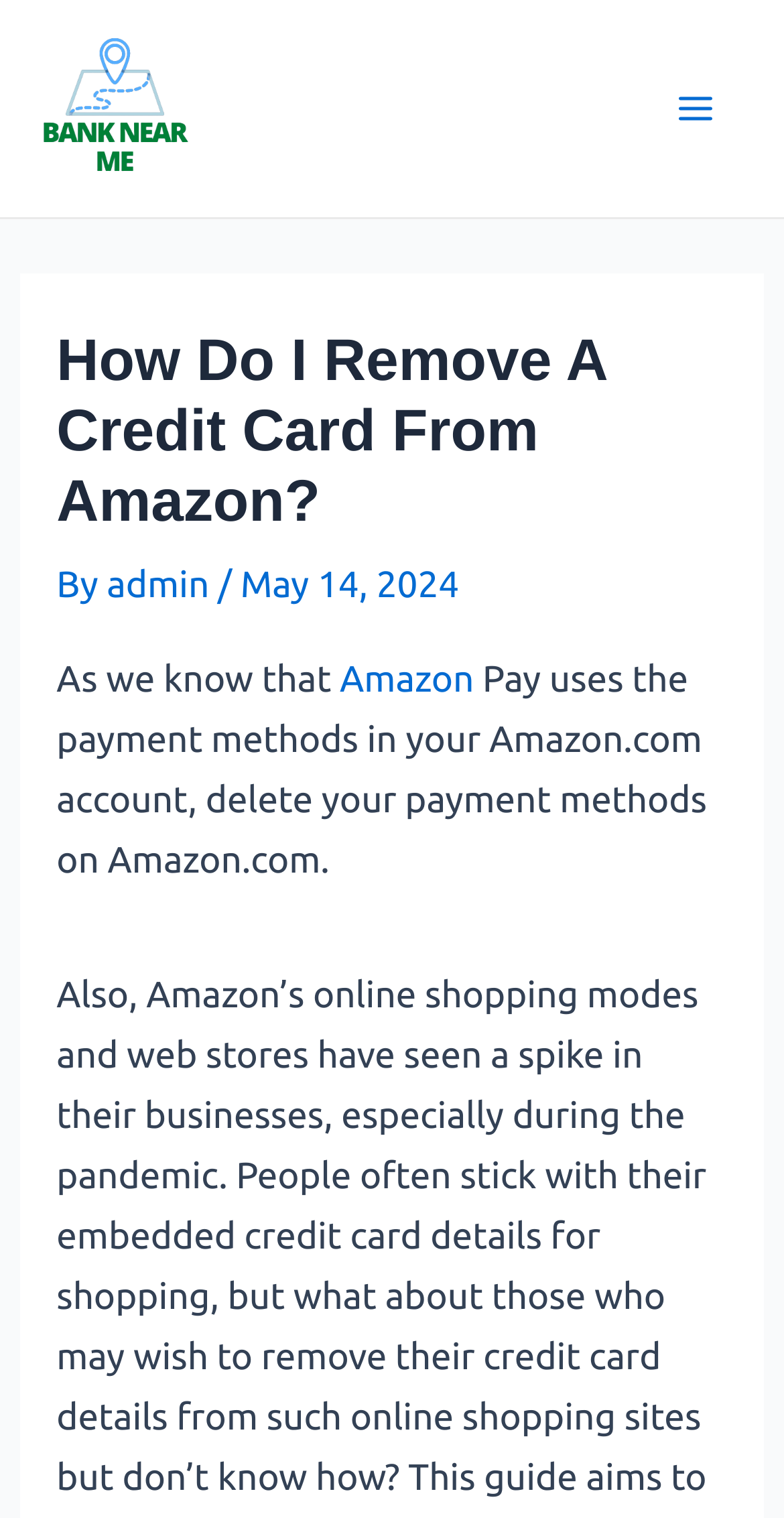Determine the bounding box coordinates of the UI element described by: "alt="Flowers"".

None